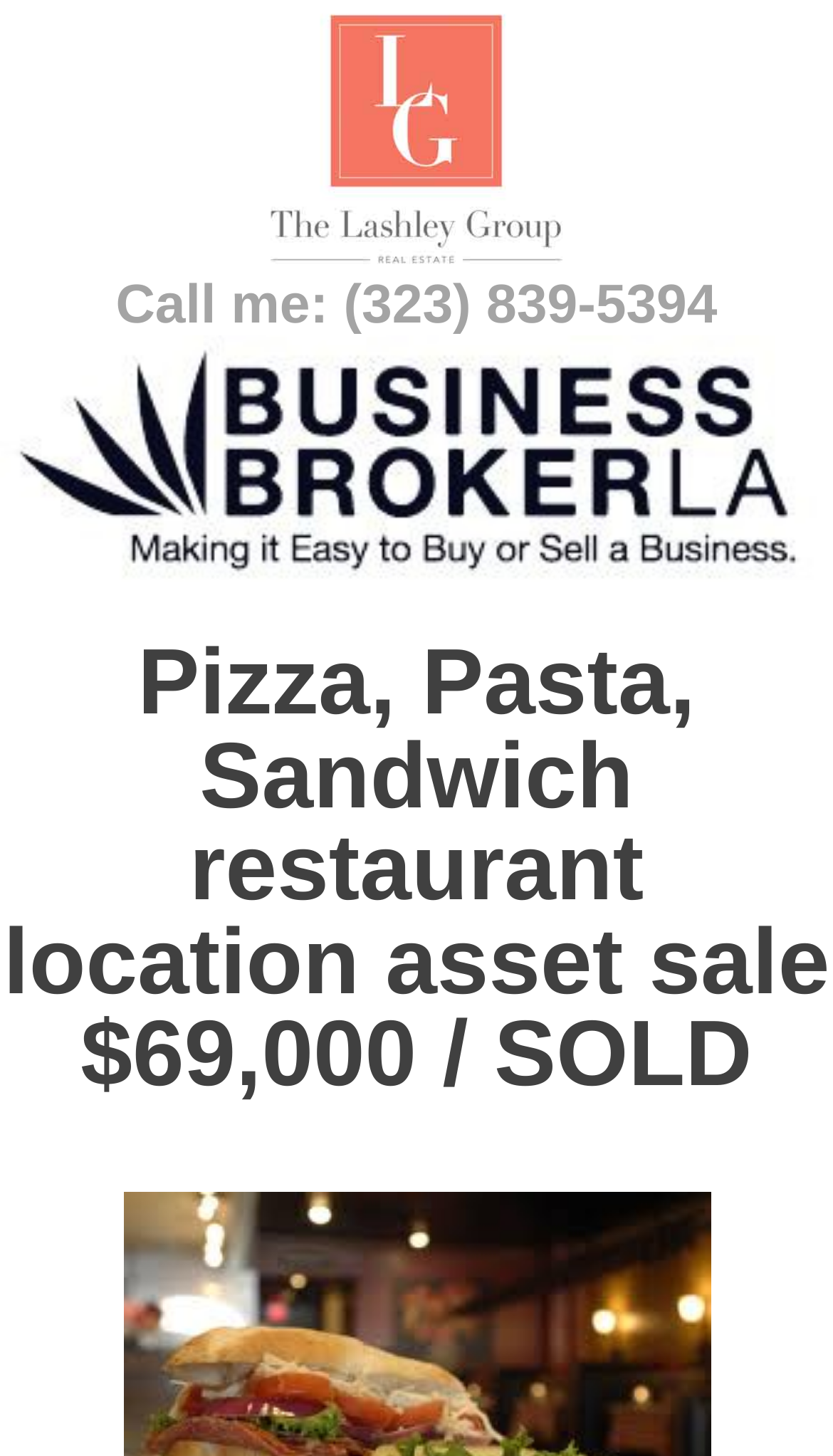Find and generate the main title of the webpage.

Pizza, Pasta, Sandwich restaurant location asset sale $69,000 / SOLD